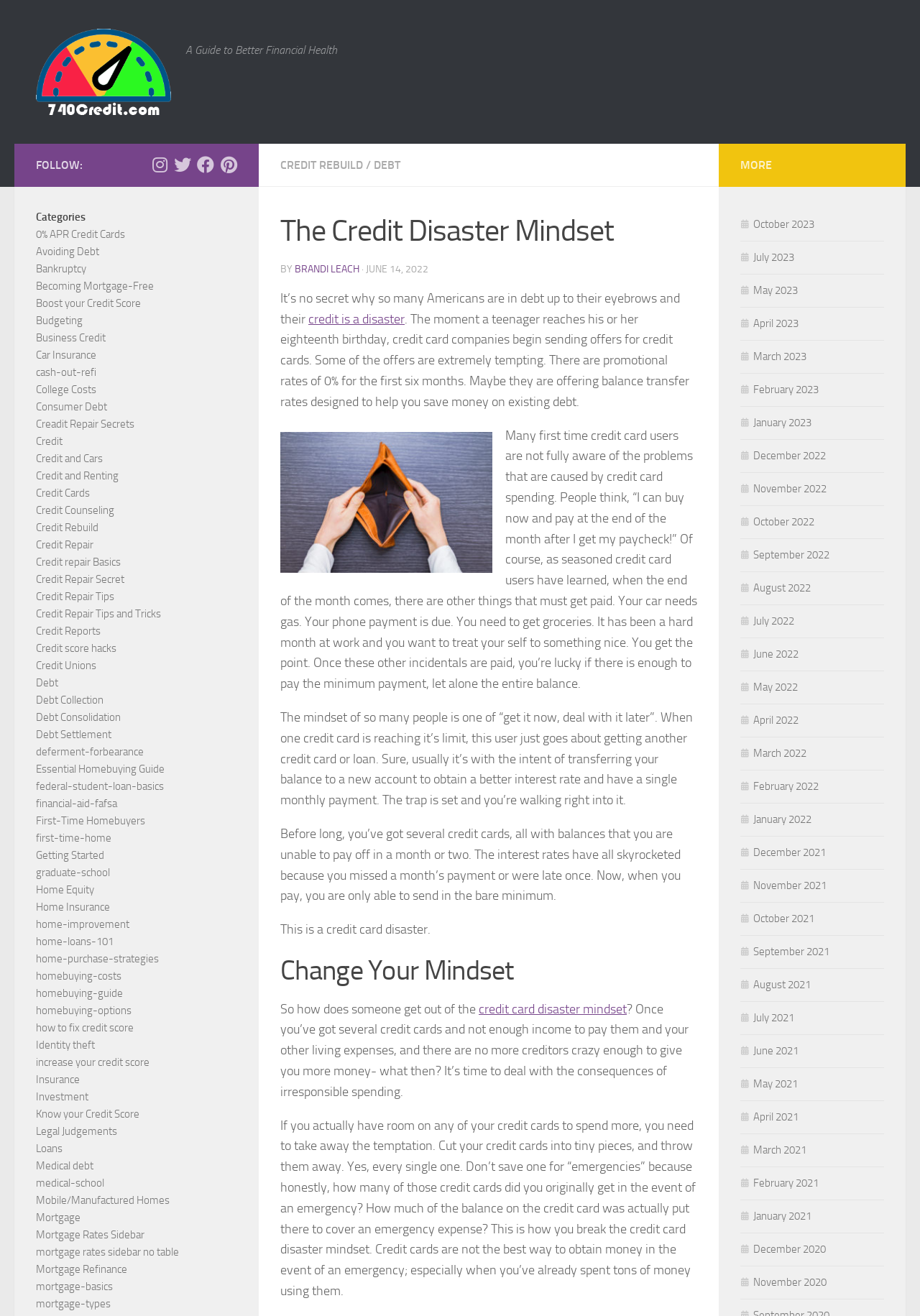Pinpoint the bounding box coordinates of the clickable area needed to execute the instruction: "Read the article 'The Credit Disaster Mindset'". The coordinates should be specified as four float numbers between 0 and 1, i.e., [left, top, right, bottom].

[0.305, 0.158, 0.758, 0.193]